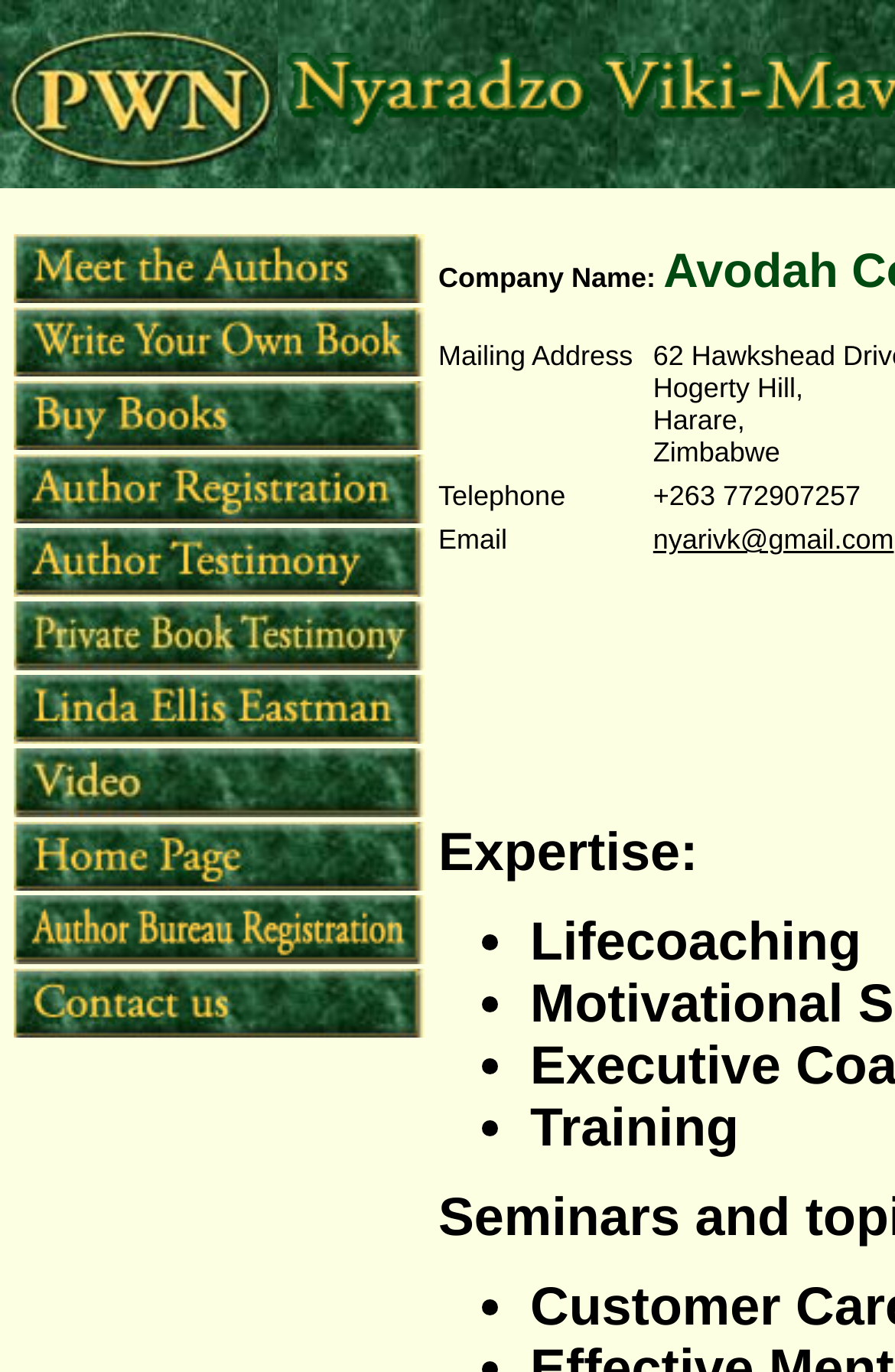What is the name of one of the authors mentioned?
Answer with a single word or phrase, using the screenshot for reference.

Linda Ellis Eastman